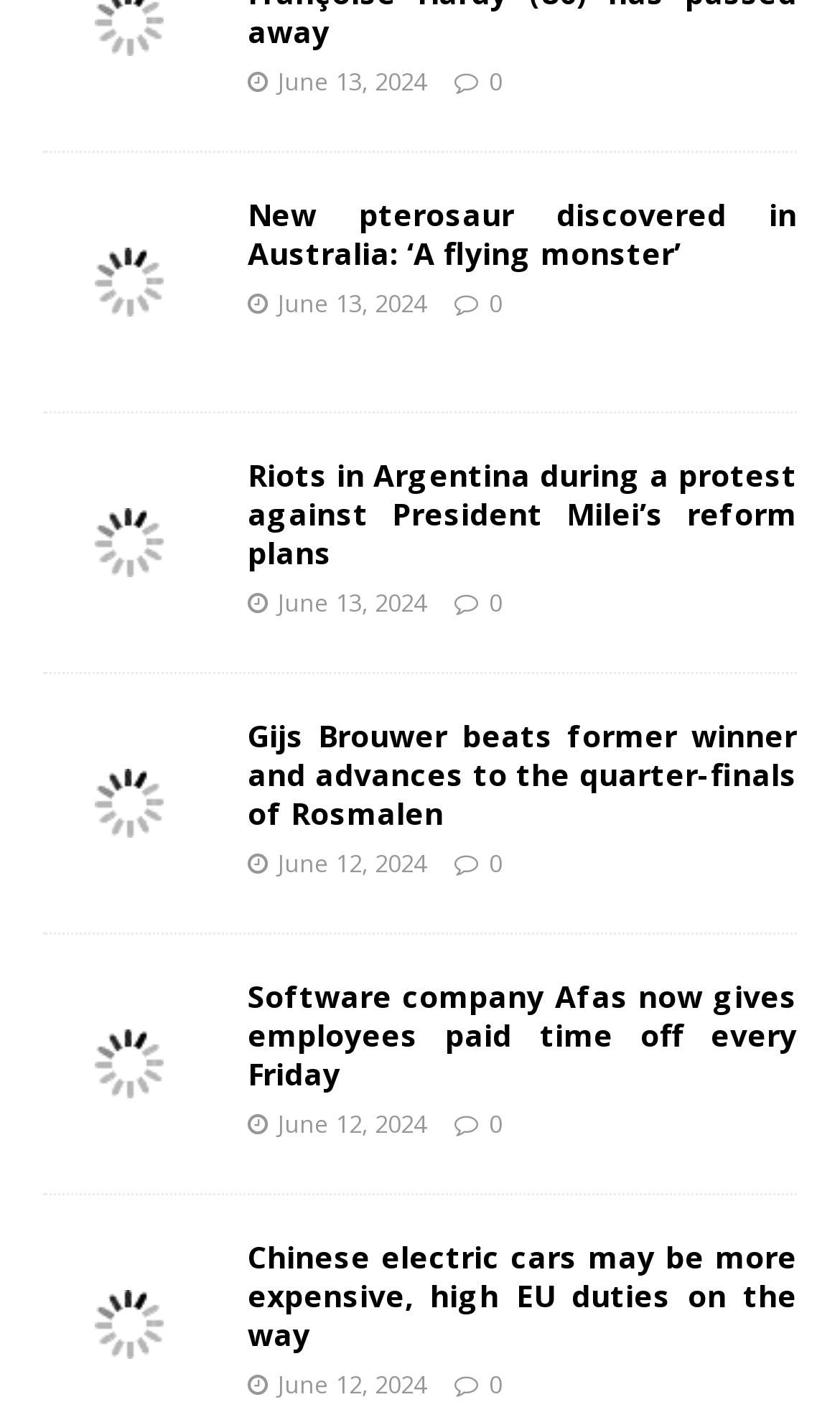Kindly provide the bounding box coordinates of the section you need to click on to fulfill the given instruction: "Read about Riots in Argentina".

[0.051, 0.325, 0.256, 0.448]